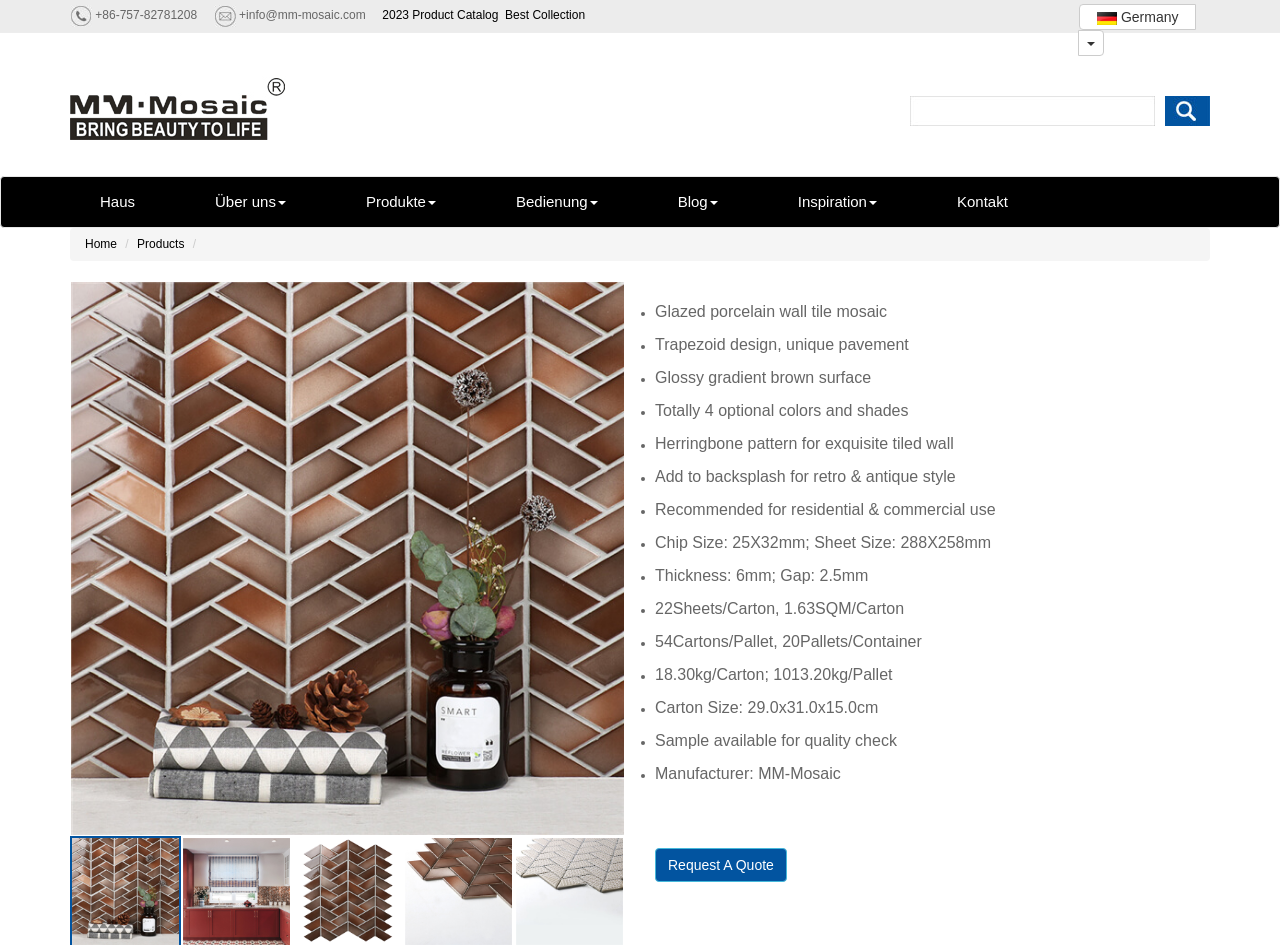Please reply with a single word or brief phrase to the question: 
What is the link text below the '2023 Product Catalog' link?

Best Collection